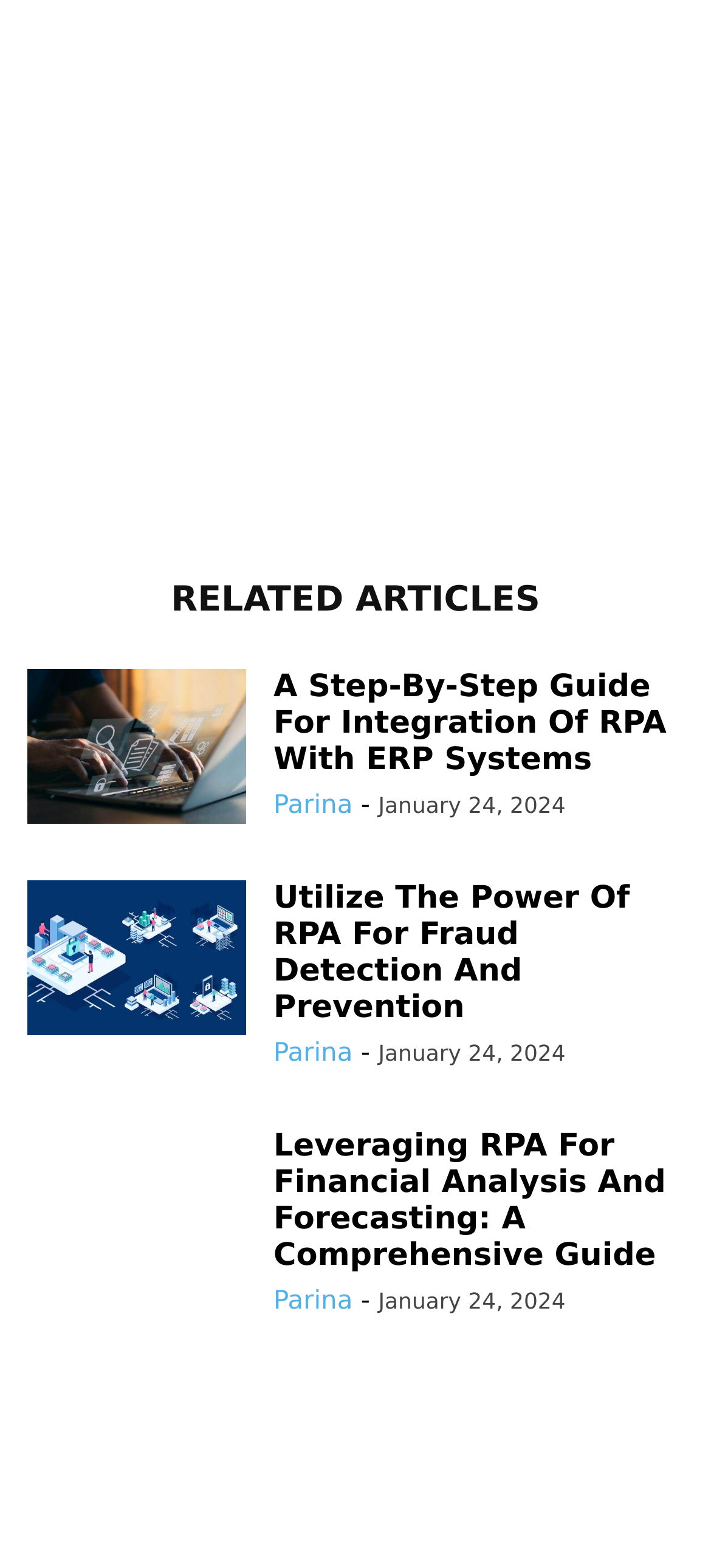Provide a one-word or short-phrase answer to the question:
How many comments are there on this article?

NO COMMENTS